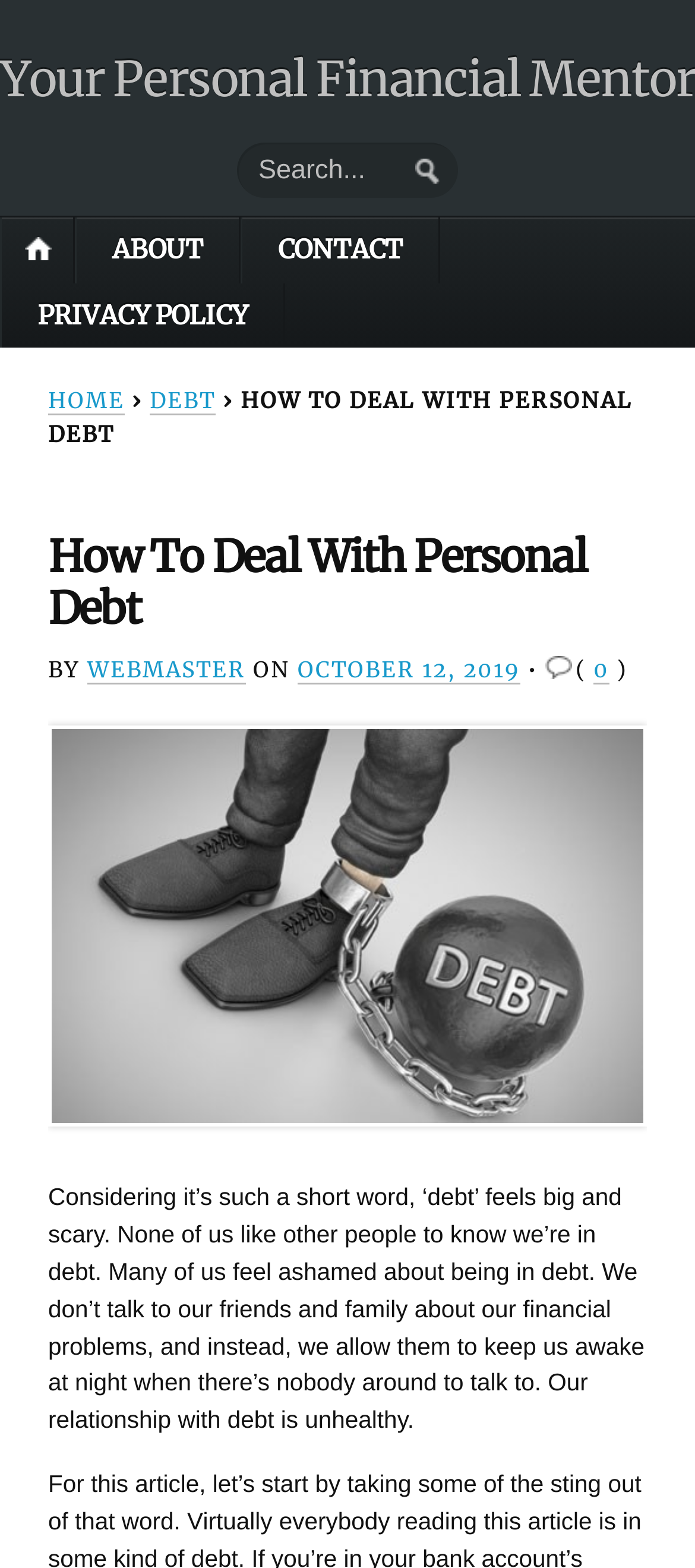Locate the bounding box coordinates of the element that should be clicked to execute the following instruction: "read about debt".

[0.215, 0.247, 0.31, 0.265]